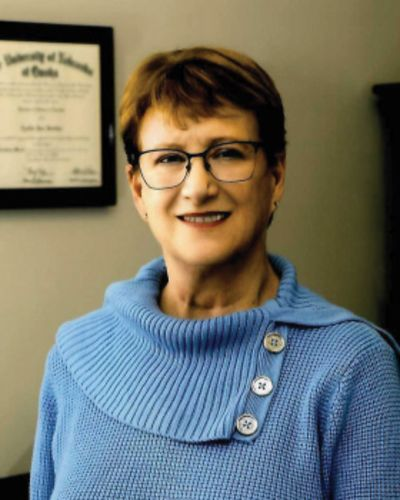Describe the scene depicted in the image with great detail.

This image features Attorney Cynthia J. Boettcher, an esteemed professional in the field of law, known for her dedication to estate planning and family law. She is portrayed wearing a light blue sweater that adds a touch of warmth to her appearance. With a welcoming smile and approachable demeanor, Cynthia embodies the client-first philosophy that her practice emphasizes, which has been a guiding principle since 1987.

In the background, a framed diploma from the University of Oklahoma is partially visible, reinforcing her qualifications and commitment to her profession. Cynthia's choice of simple yet professional attire, paired with her glasses, reflects her serious yet friendly approach to her work. The setting suggests a thoughtful and supportive environment, indicative of her practice. This image captures not only her expertise but also her personal touch in serving clients in Tulsa, Oklahoma.